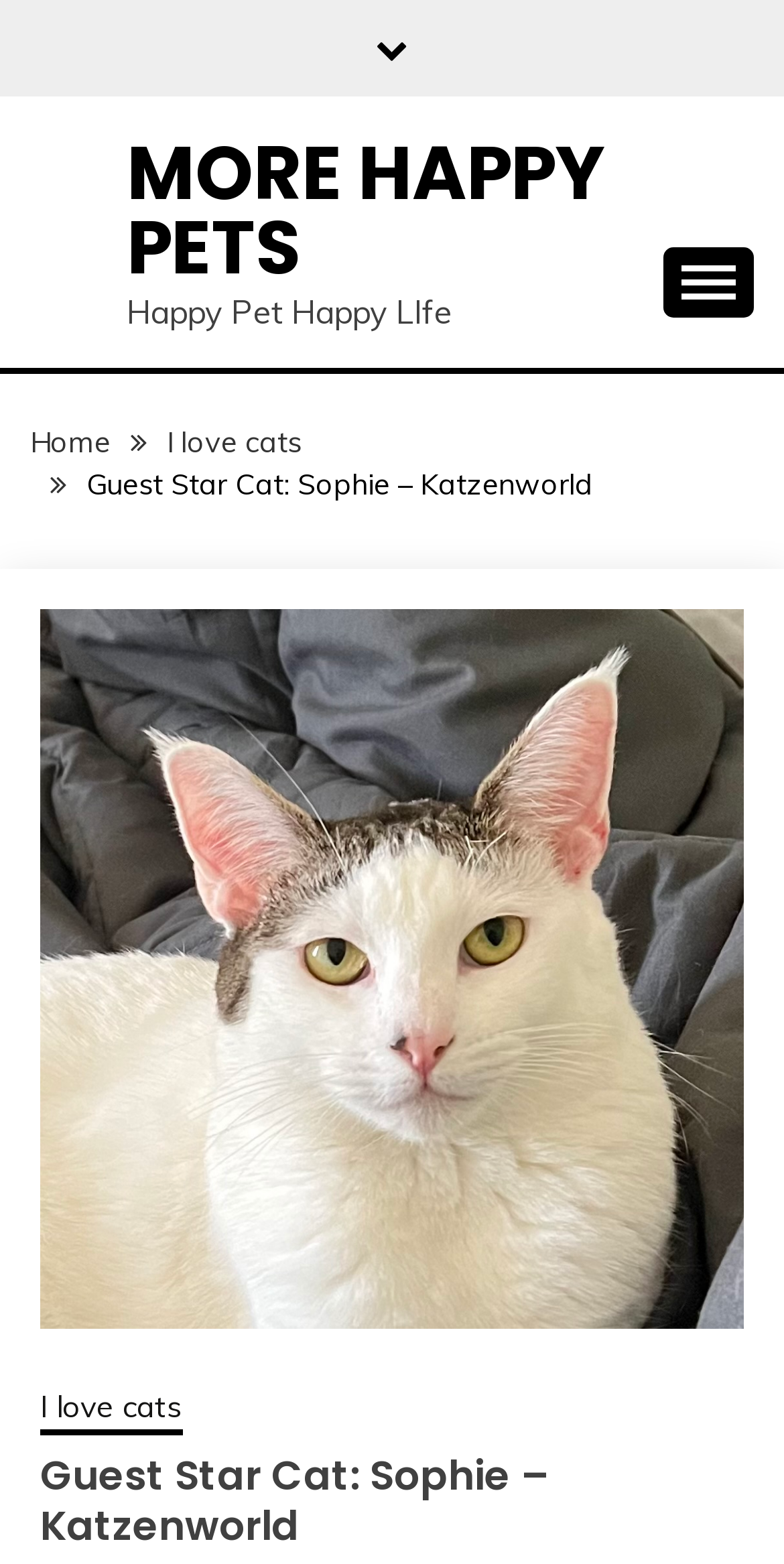Is the button in the top-right corner expanded?
Utilize the image to construct a detailed and well-explained answer.

I located the button element at coordinates [0.846, 0.158, 0.962, 0.203] and found that its 'expanded' property is set to False.